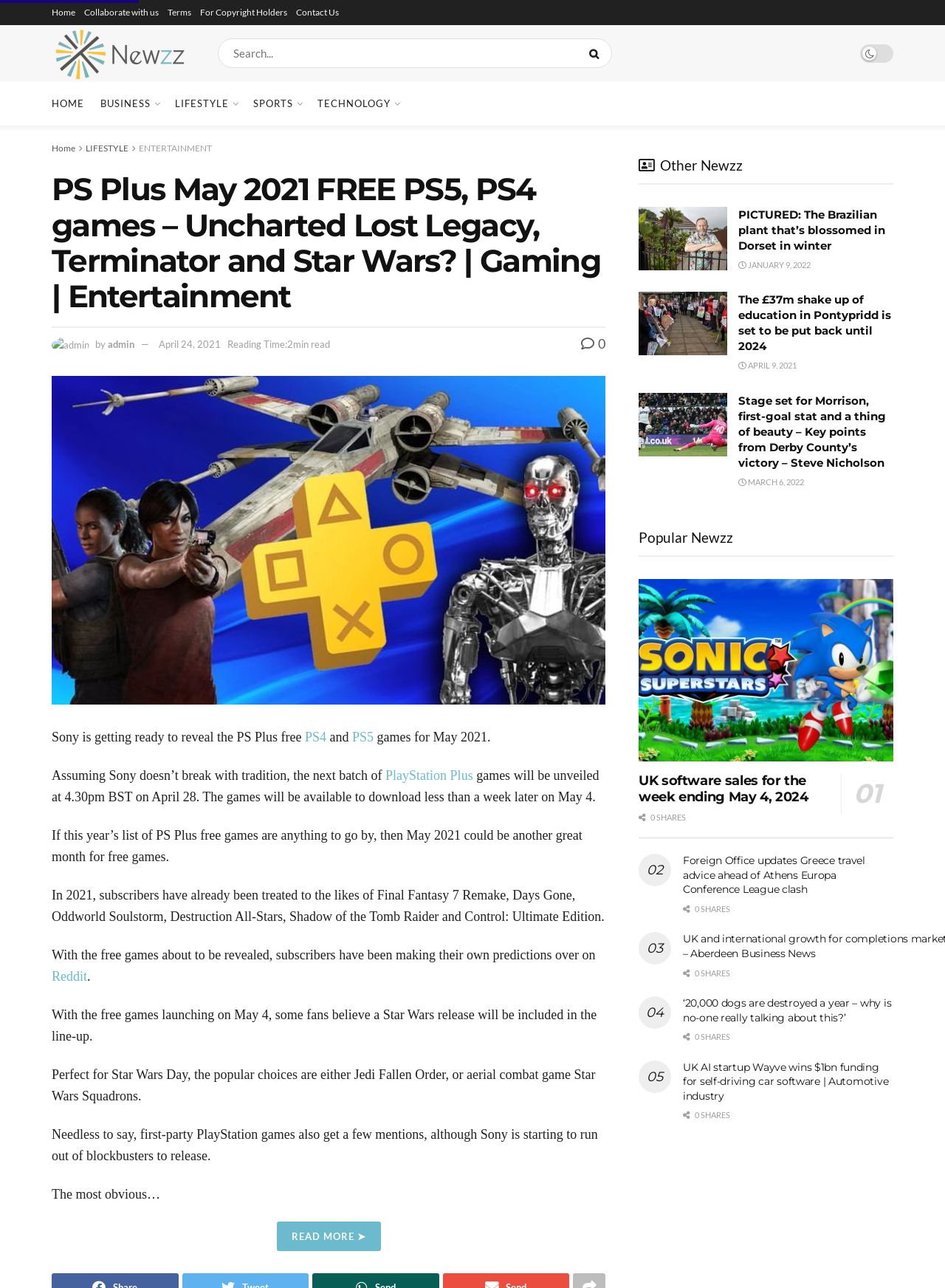Identify the bounding box coordinates of the region I need to click to complete this instruction: "Search for something".

[0.23, 0.03, 0.647, 0.053]